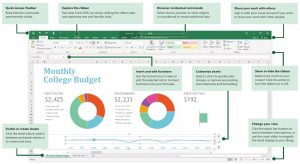What is the title of the Excel spreadsheet?
Your answer should be a single word or phrase derived from the screenshot.

Monthly College Budget